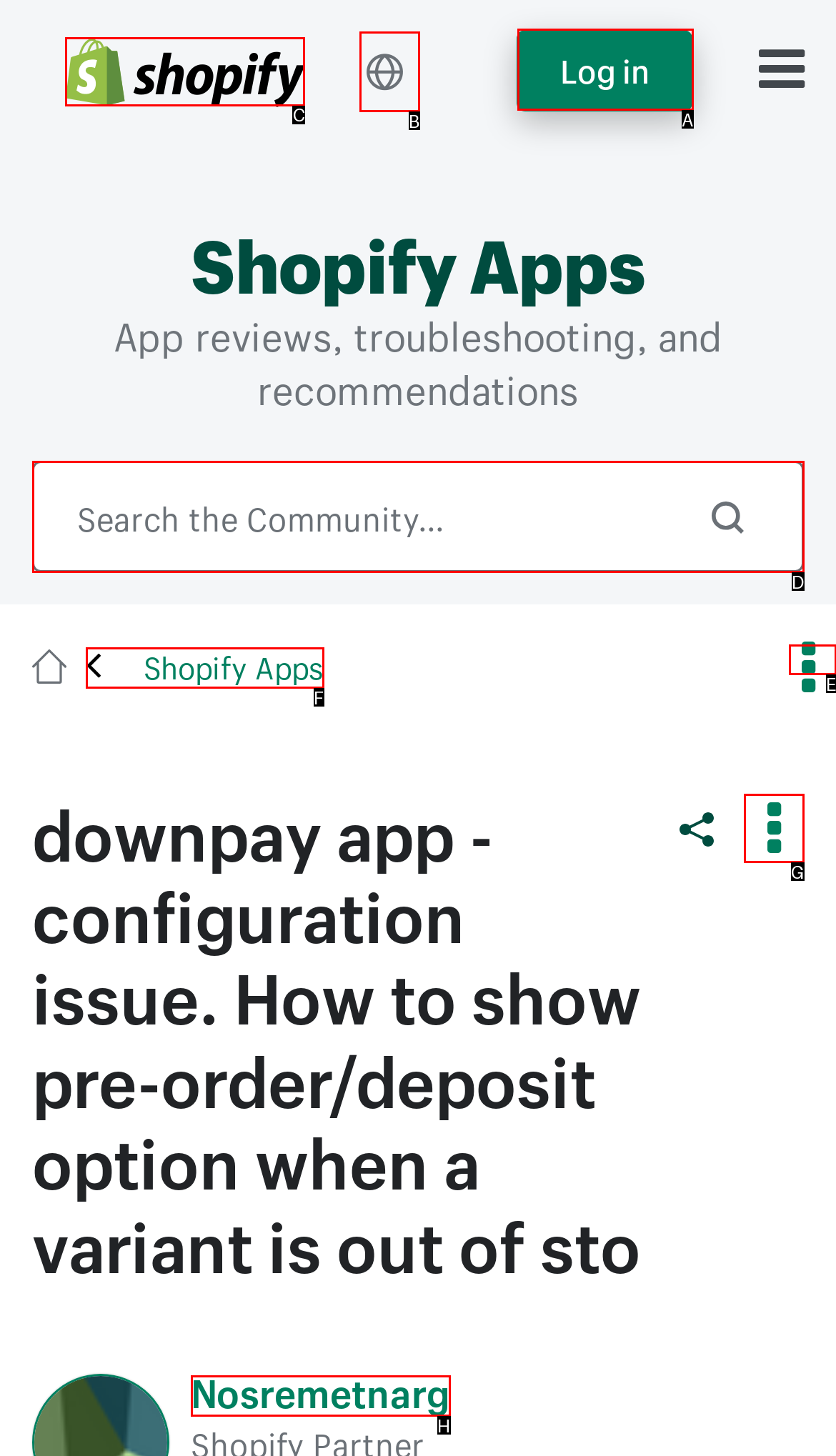Identify the correct option to click in order to accomplish the task: Select English language Provide your answer with the letter of the selected choice.

B